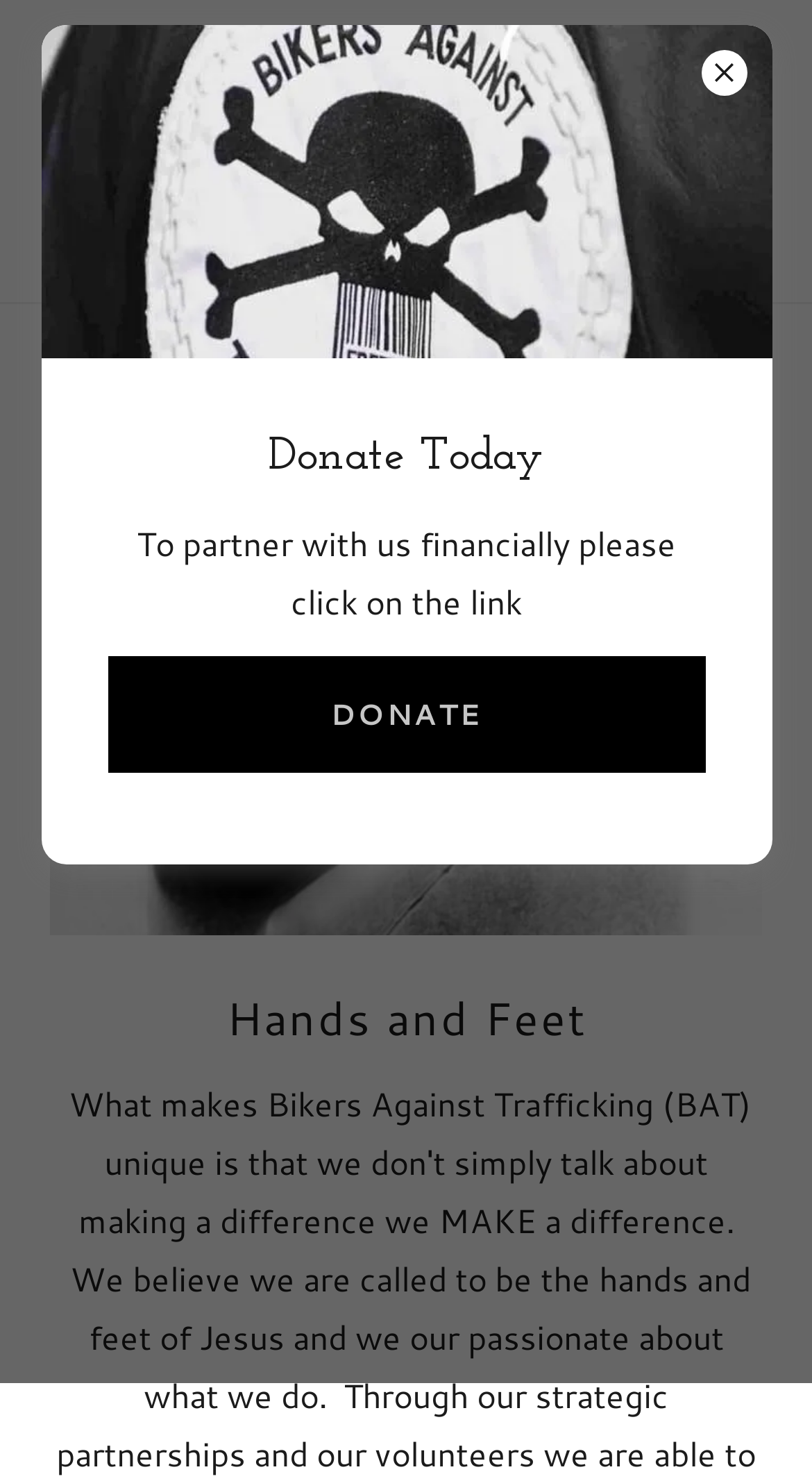Is there a shopping cart icon on the top right?
Please give a well-detailed answer to the question.

I located an image element with the bounding box coordinates [0.836, 0.097, 0.938, 0.153] and found that it is an image with the text 'Shopping Cart Icon', which indicates that it is a shopping cart icon.